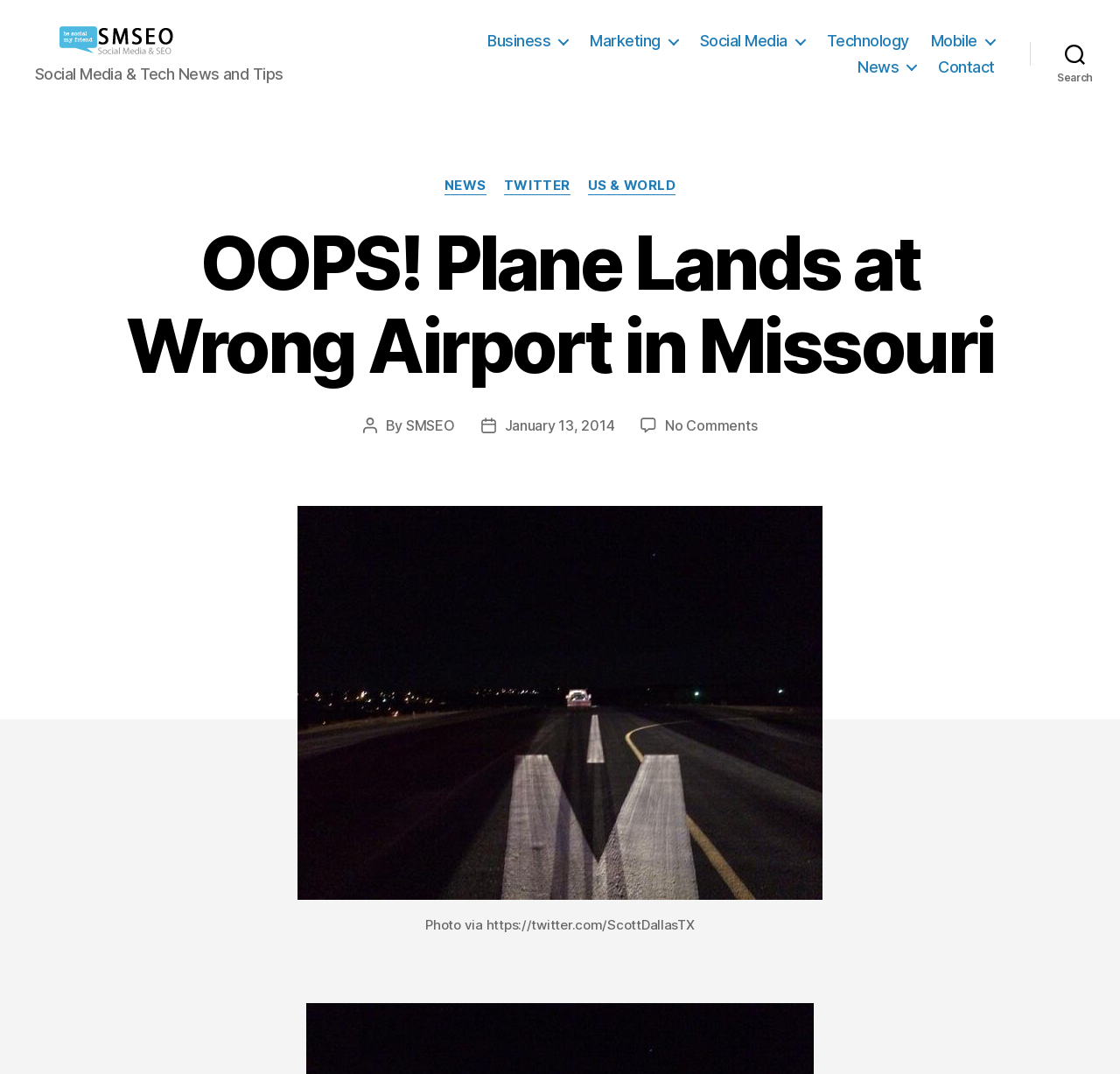By analyzing the image, answer the following question with a detailed response: What is the name of the website?

The name of the website can be found in the top-left corner of the webpage, where it says 'Social Media SEO' in a static text element.